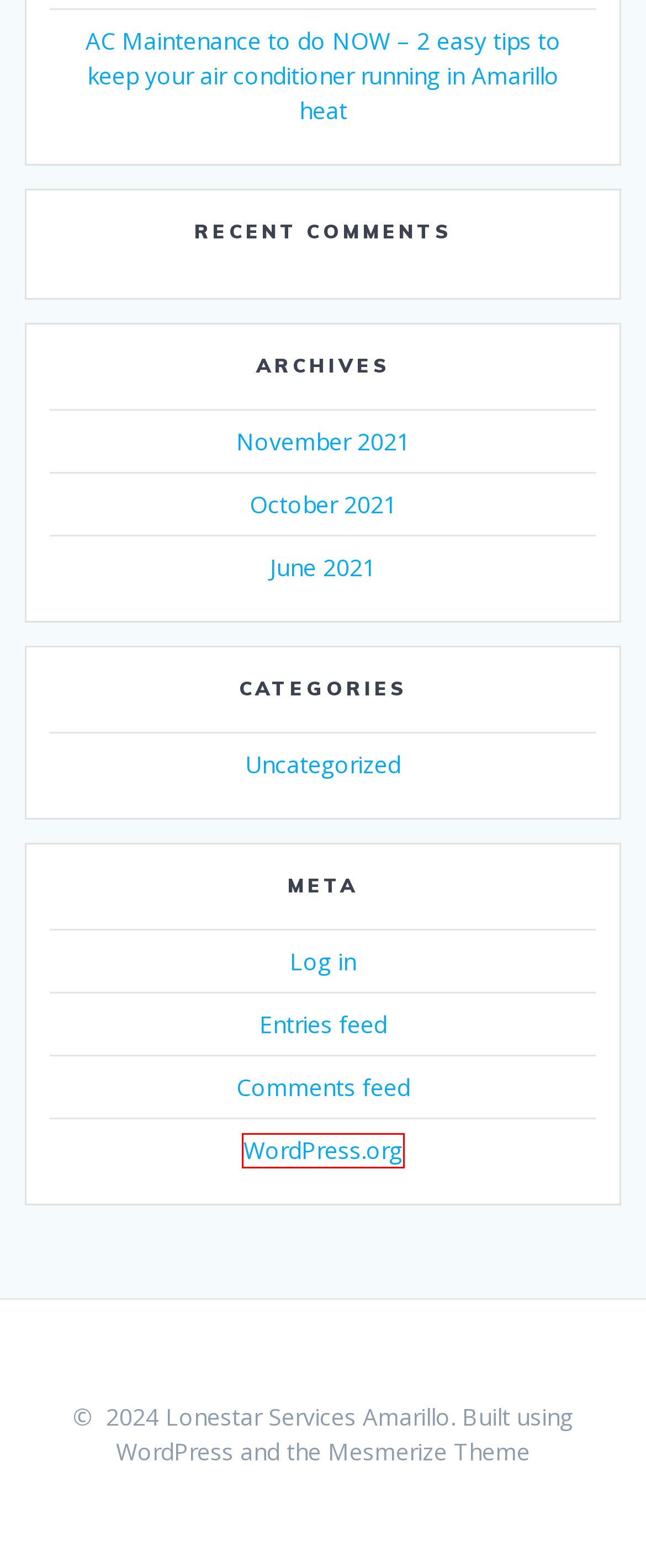Evaluate the webpage screenshot and identify the element within the red bounding box. Select the webpage description that best fits the new webpage after clicking the highlighted element. Here are the candidates:
A. Lonestar Services Amarillo
B. Amarillo HVAC - Lonestar Services Amarillo heating and air
C. Comments for Lonestar Services Amarillo
D. Prepare your home for colder weather TODAY - Lonestar Services Amarillo
E. LSSAMA - Lonestar Services Amarillo
F. Mesmerize: it's time to craft magnetic WordPress websites
G. Blog Tool, Publishing Platform, and CMS – WordPress.org
H. Uncategorized Archives - Lonestar Services Amarillo

G